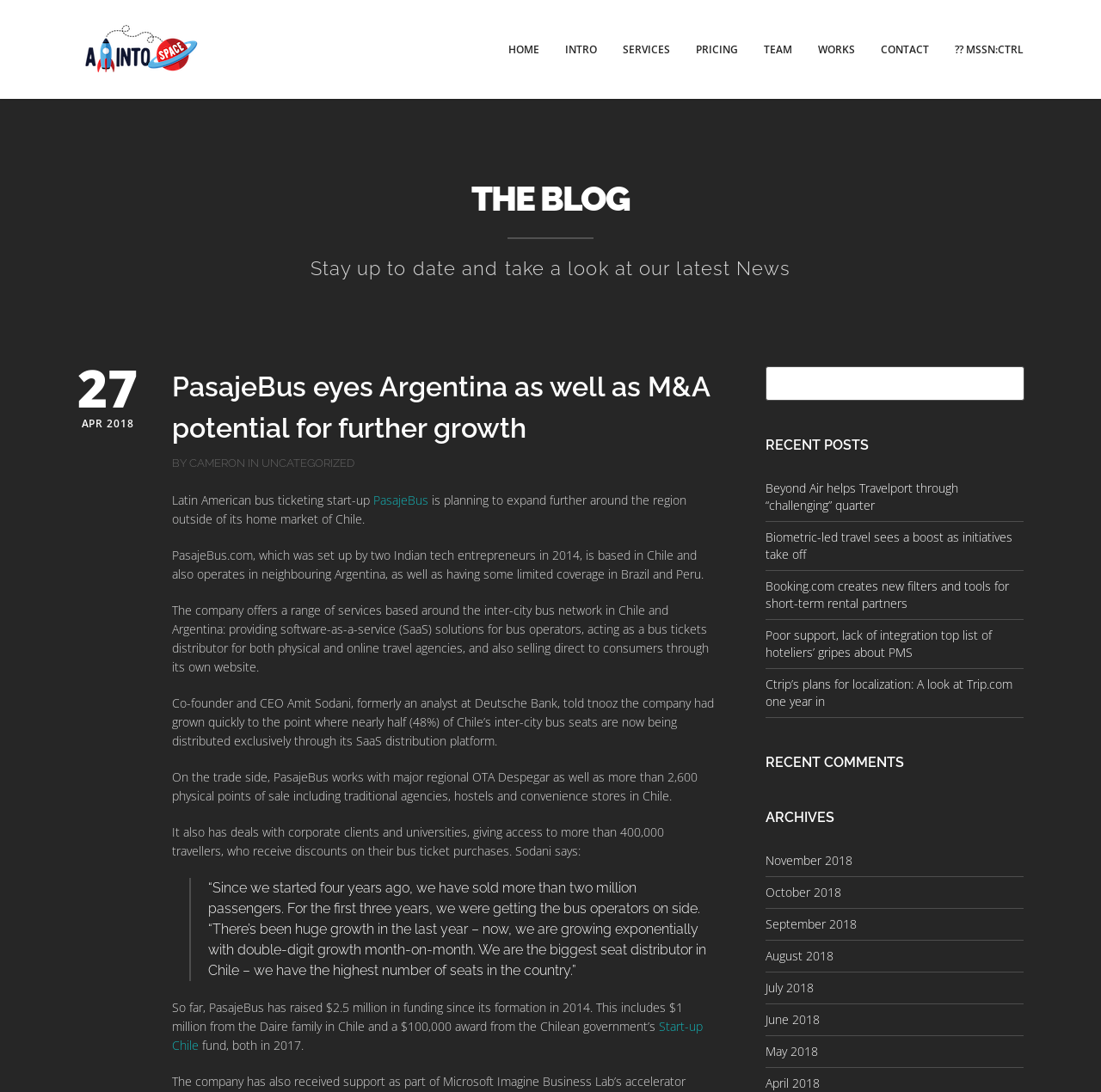Identify the bounding box coordinates of the specific part of the webpage to click to complete this instruction: "Read the latest news".

[0.07, 0.235, 0.93, 0.257]